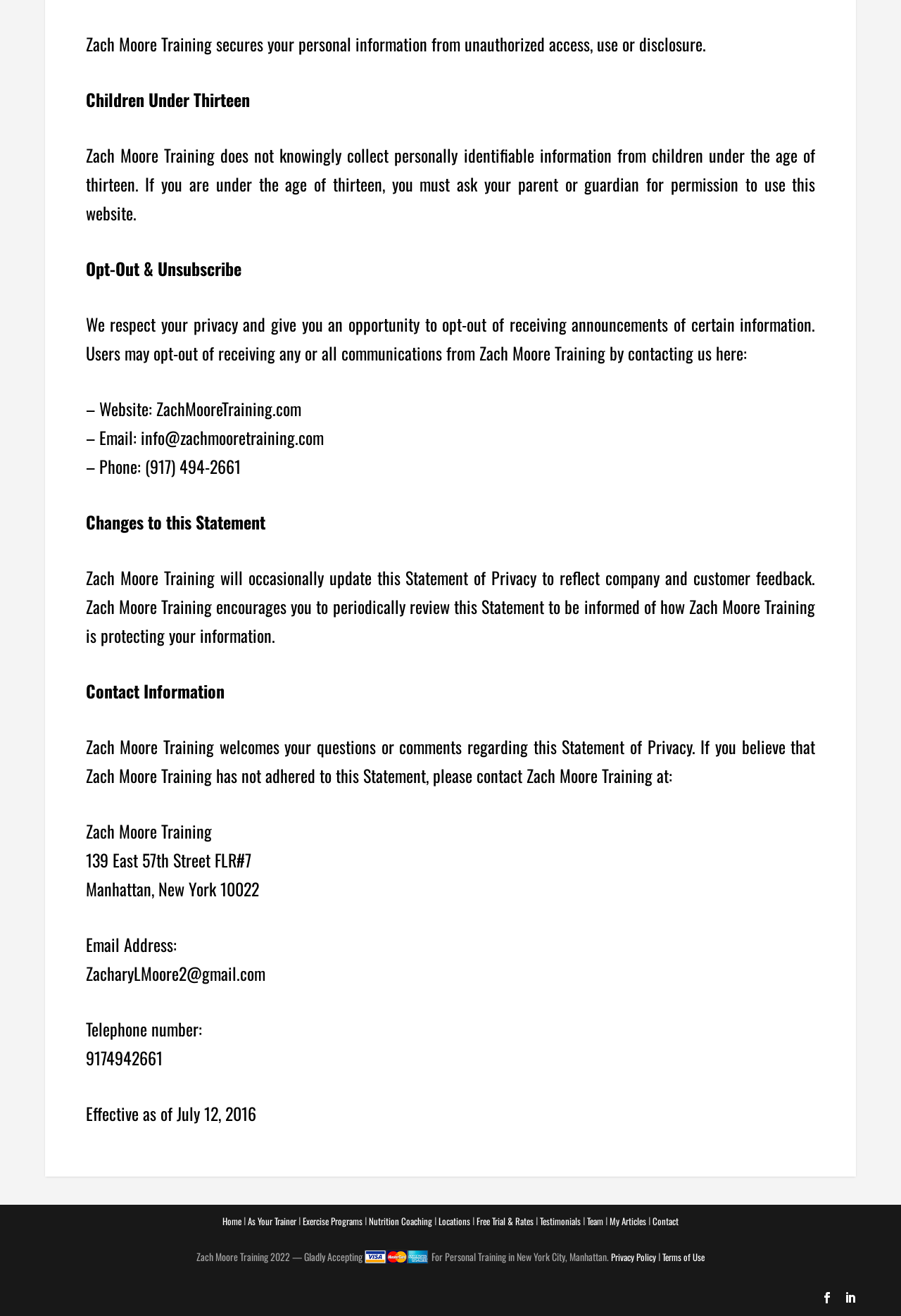Highlight the bounding box coordinates of the region I should click on to meet the following instruction: "Click on Home".

[0.247, 0.922, 0.268, 0.933]